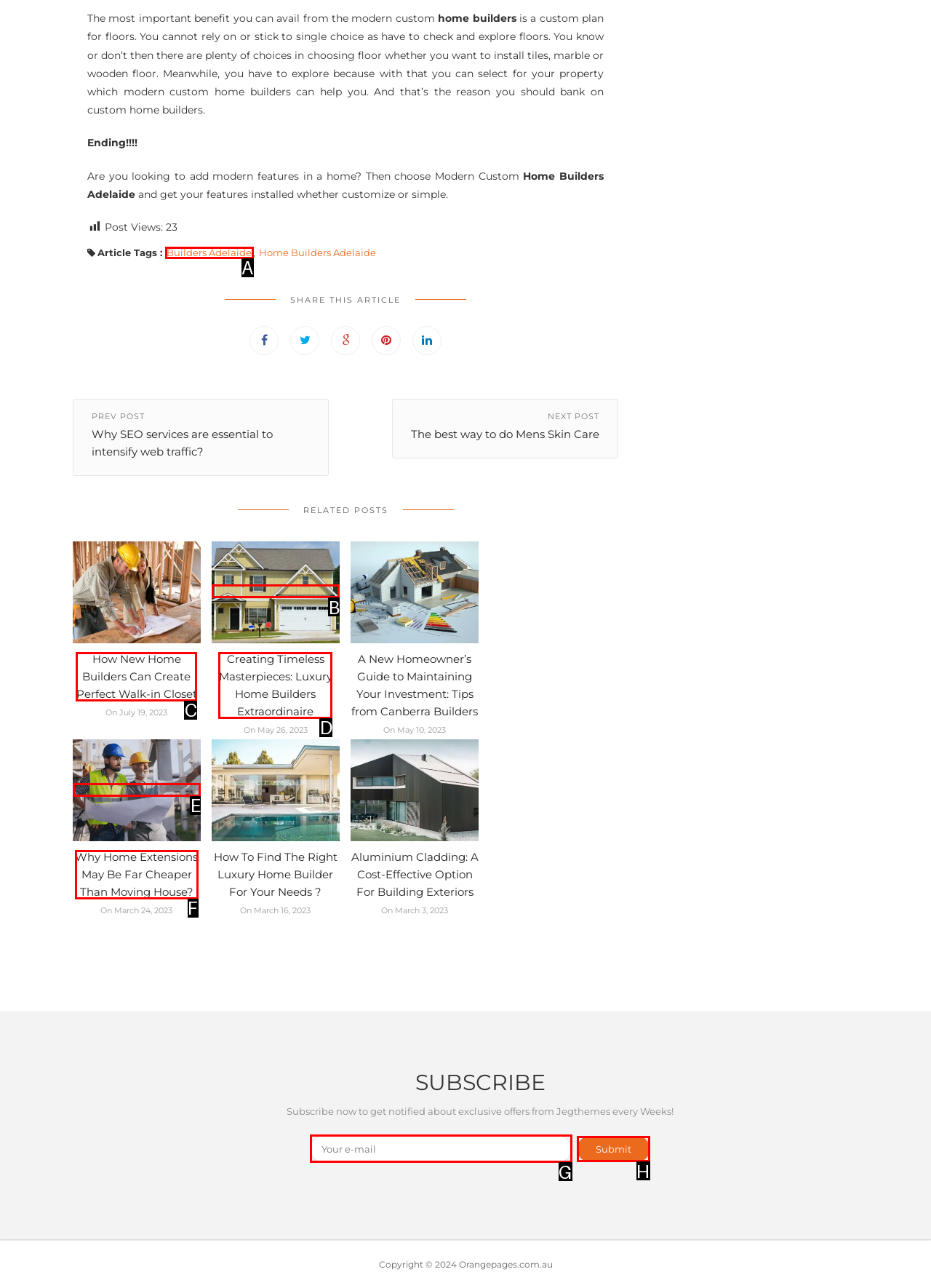Select the letter of the element you need to click to complete this task: Click the 'Submit' button
Answer using the letter from the specified choices.

H